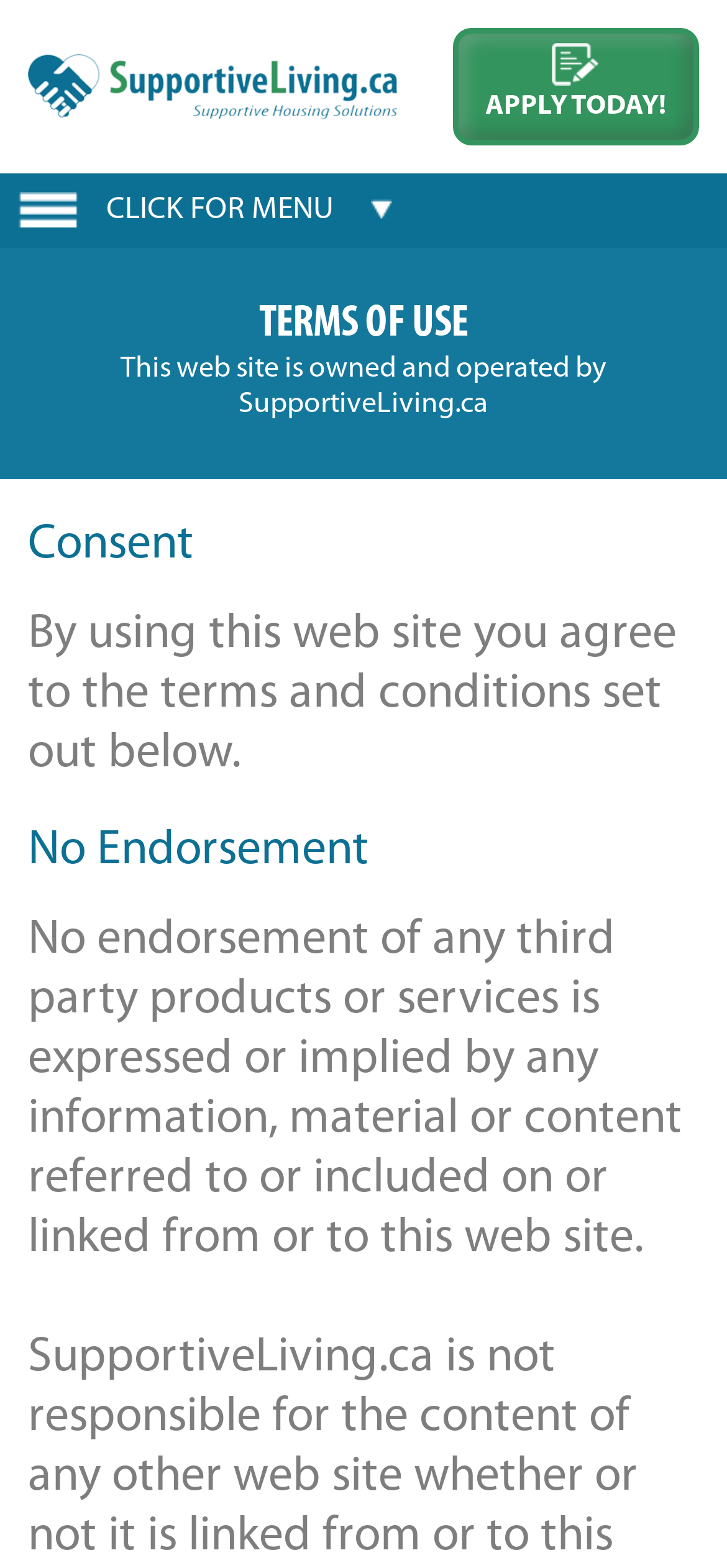Locate the bounding box coordinates of the area to click to fulfill this instruction: "Go to the HOME page". The bounding box should be presented as four float numbers between 0 and 1, in the order [left, top, right, bottom].

[0.026, 0.164, 0.974, 0.188]